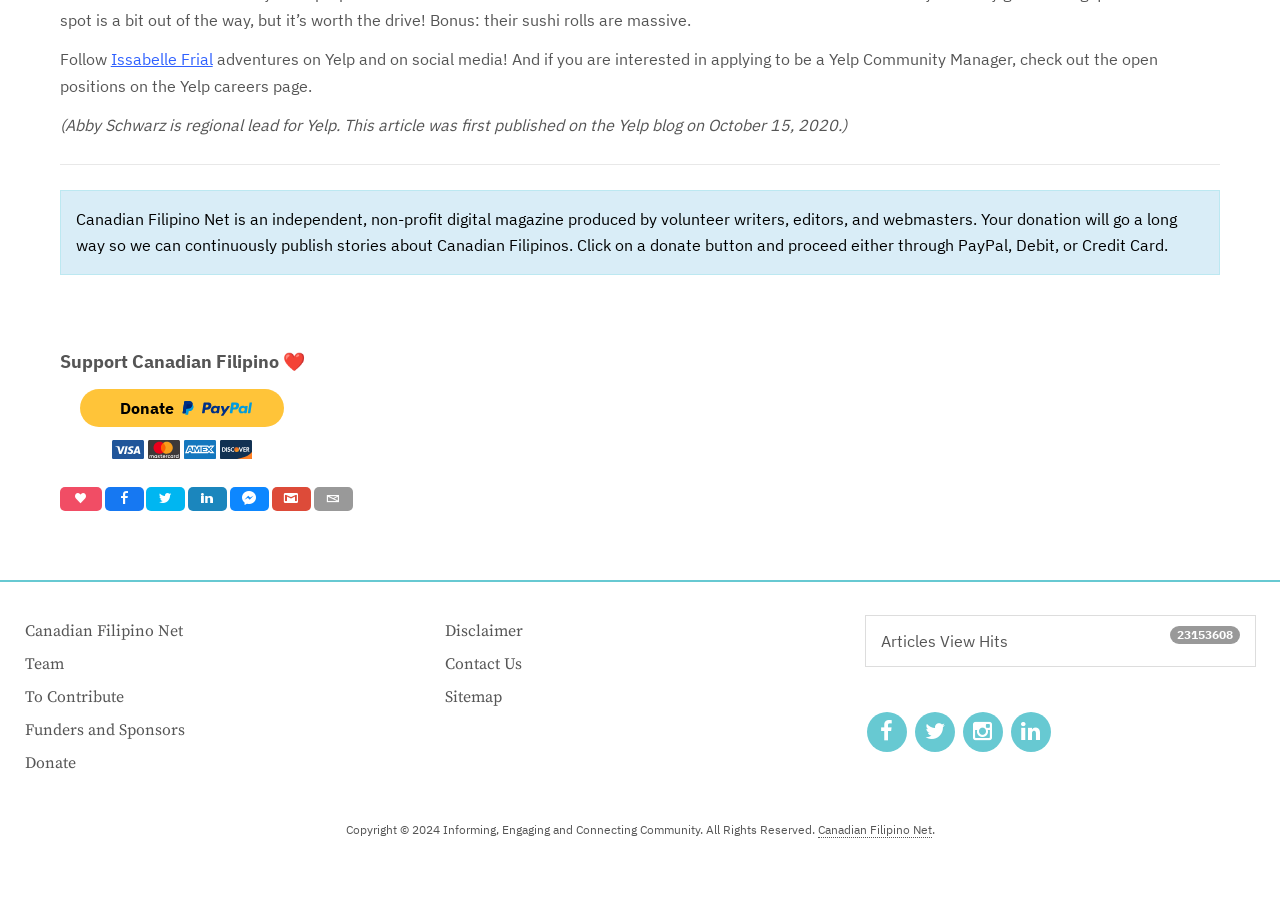Reply to the question with a single word or phrase:
What is the year of the copyright?

2024